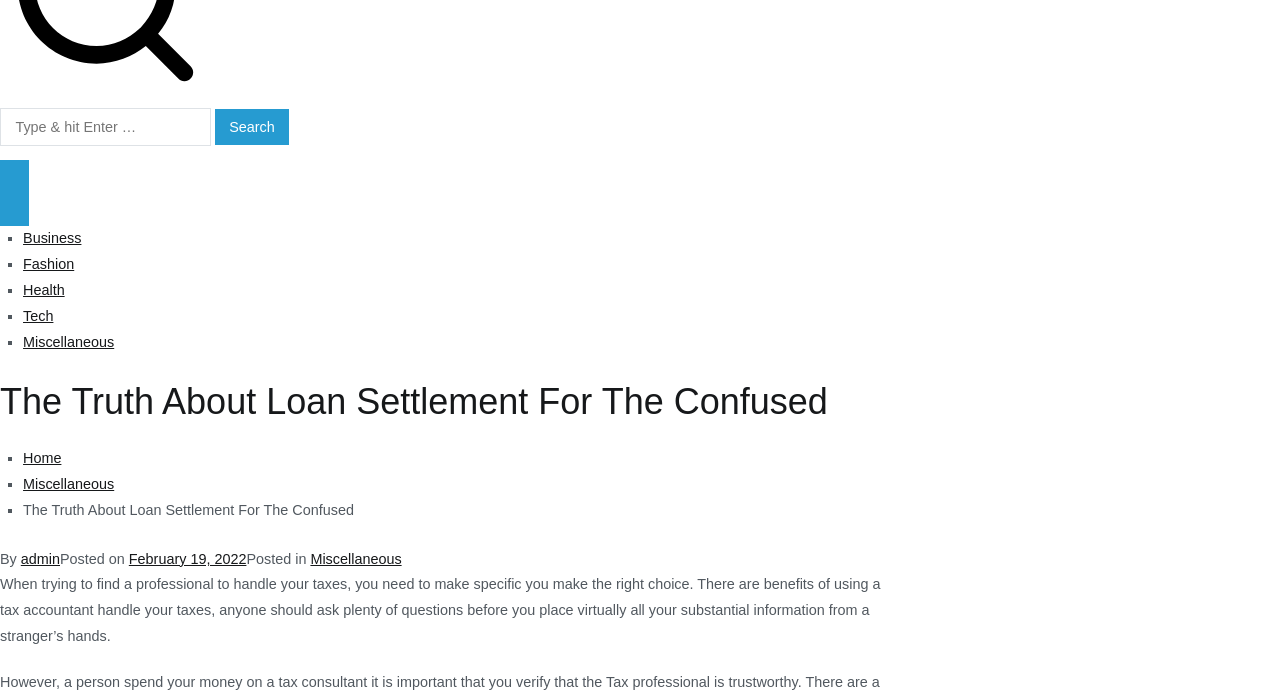Determine the bounding box coordinates of the clickable region to execute the instruction: "Read the article". The coordinates should be four float numbers between 0 and 1, denoted as [left, top, right, bottom].

[0.0, 0.834, 0.688, 0.932]